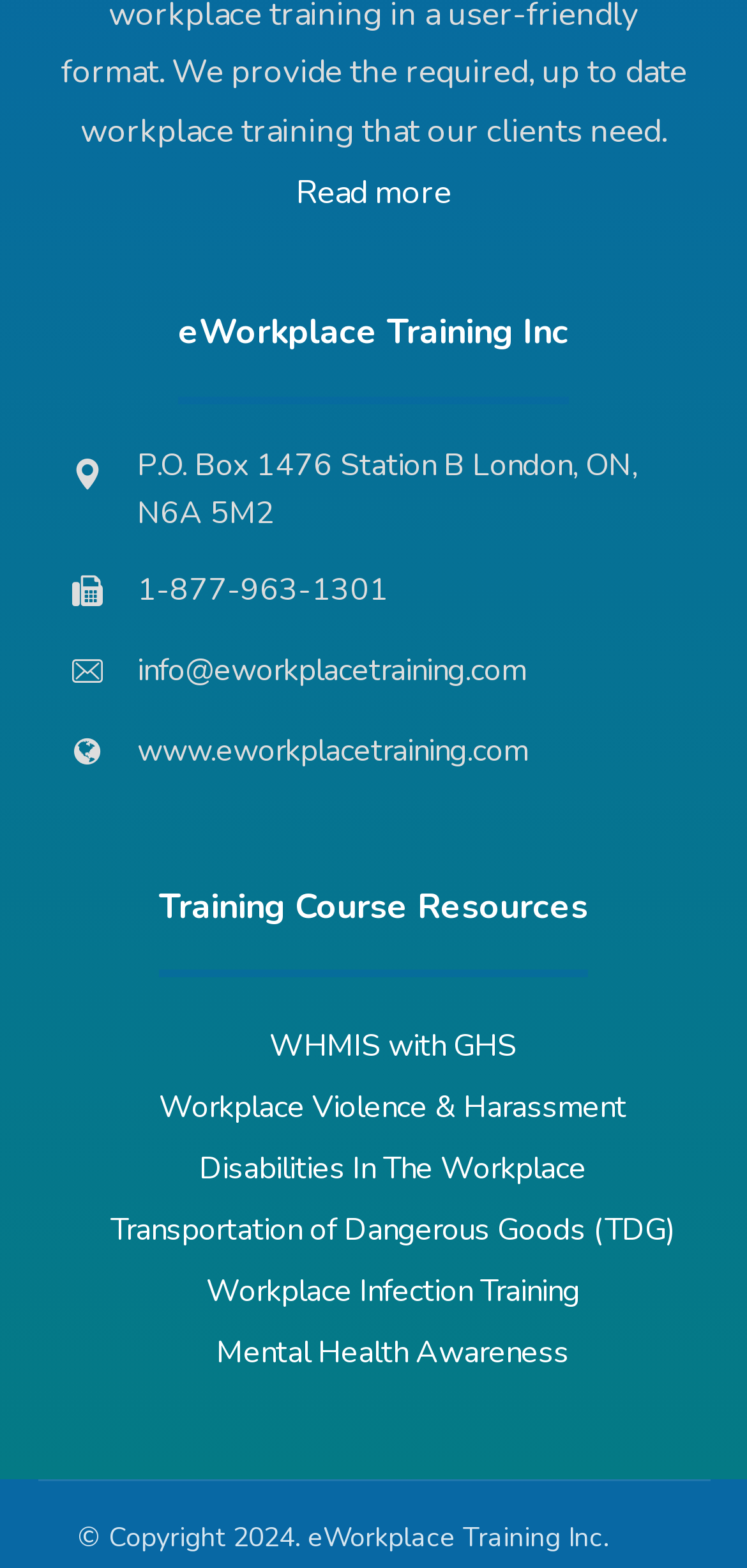What is the topic of the second training course resource?
Provide an in-depth answer to the question, covering all aspects.

The second link element under the 'Training Course Resources' heading contains the text 'Workplace Violence & Harassment', which is the topic of the second training course resource.